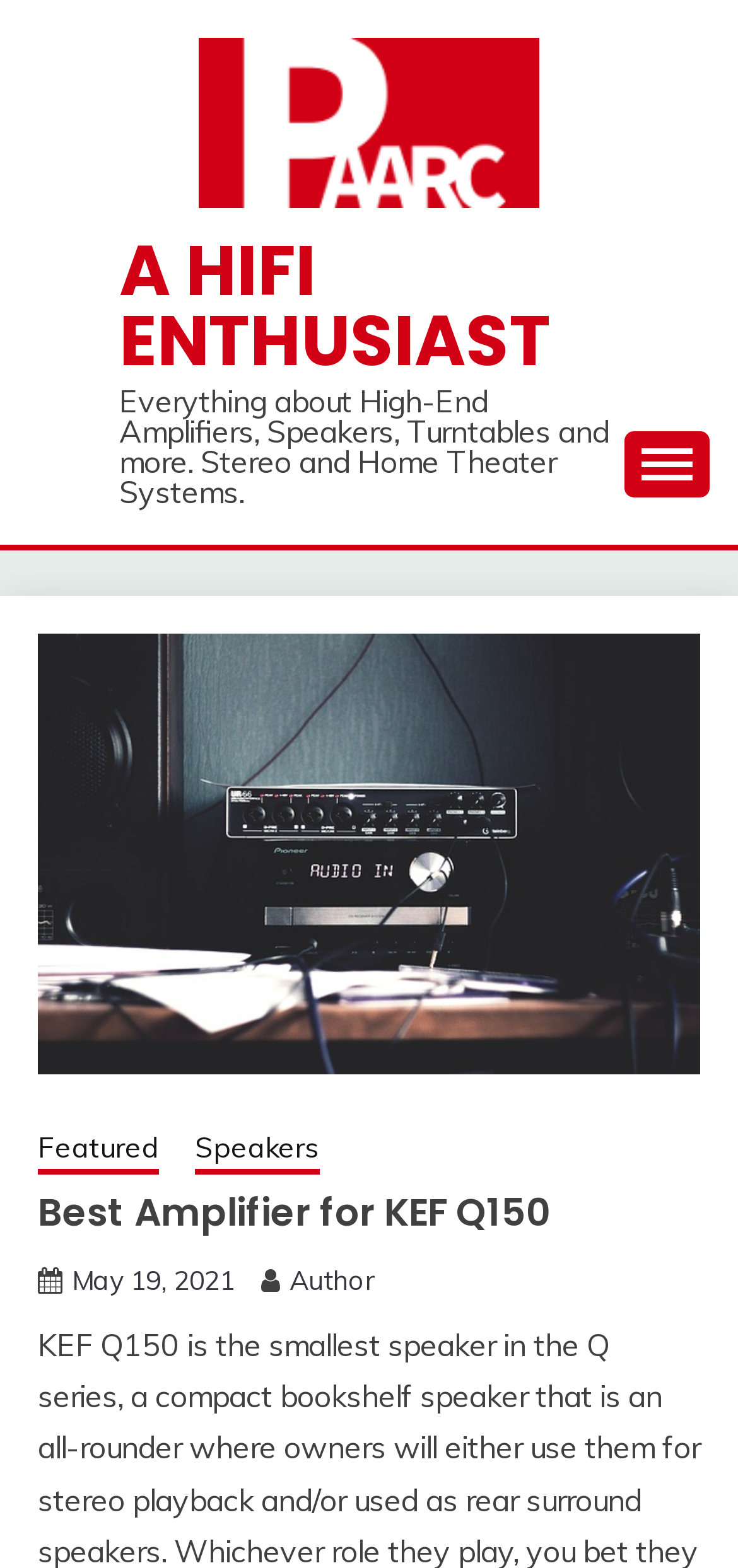Can you look at the image and give a comprehensive answer to the question:
What is the topic of the main article?

The main article on the webpage is about finding the best amplifier for KEF Q150, as indicated by the heading and image on the webpage.